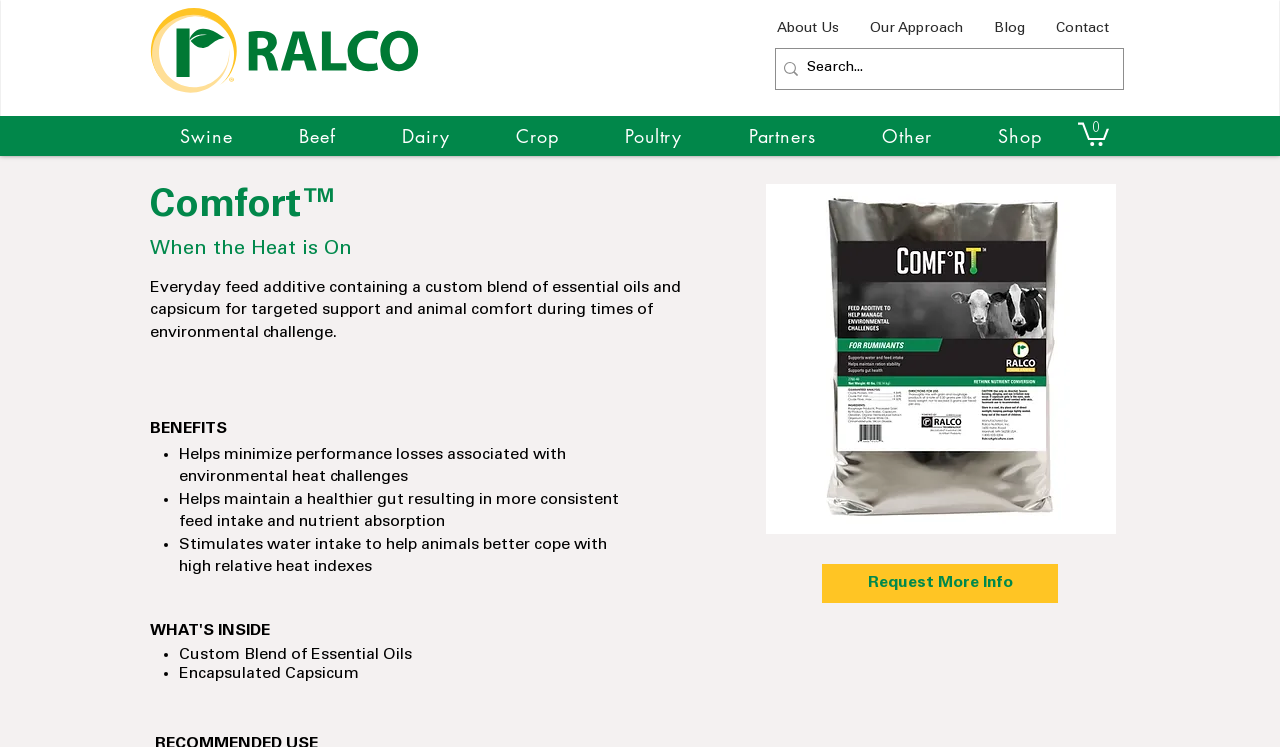Pinpoint the bounding box coordinates of the area that must be clicked to complete this instruction: "View dairy products".

[0.291, 0.157, 0.374, 0.207]